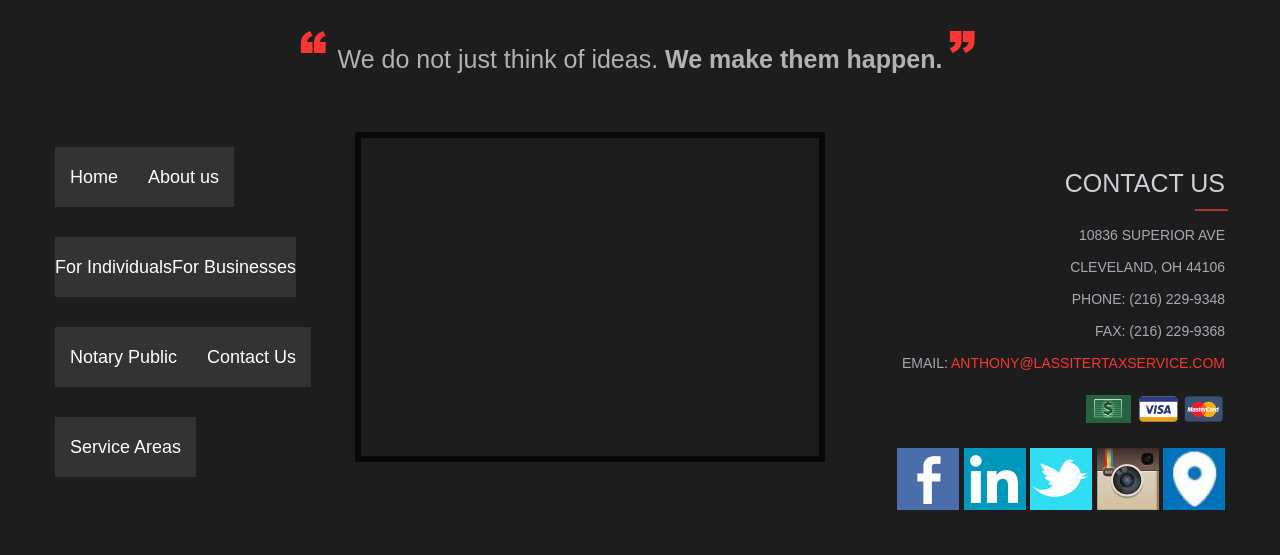Can you look at the image and give a comprehensive answer to the question:
What is the address of the company?

I found the address by looking at the contact information section on the webpage, where it is listed as '10836 SUPERIOR AVE' and 'CLEVELAND, OH 44106'.